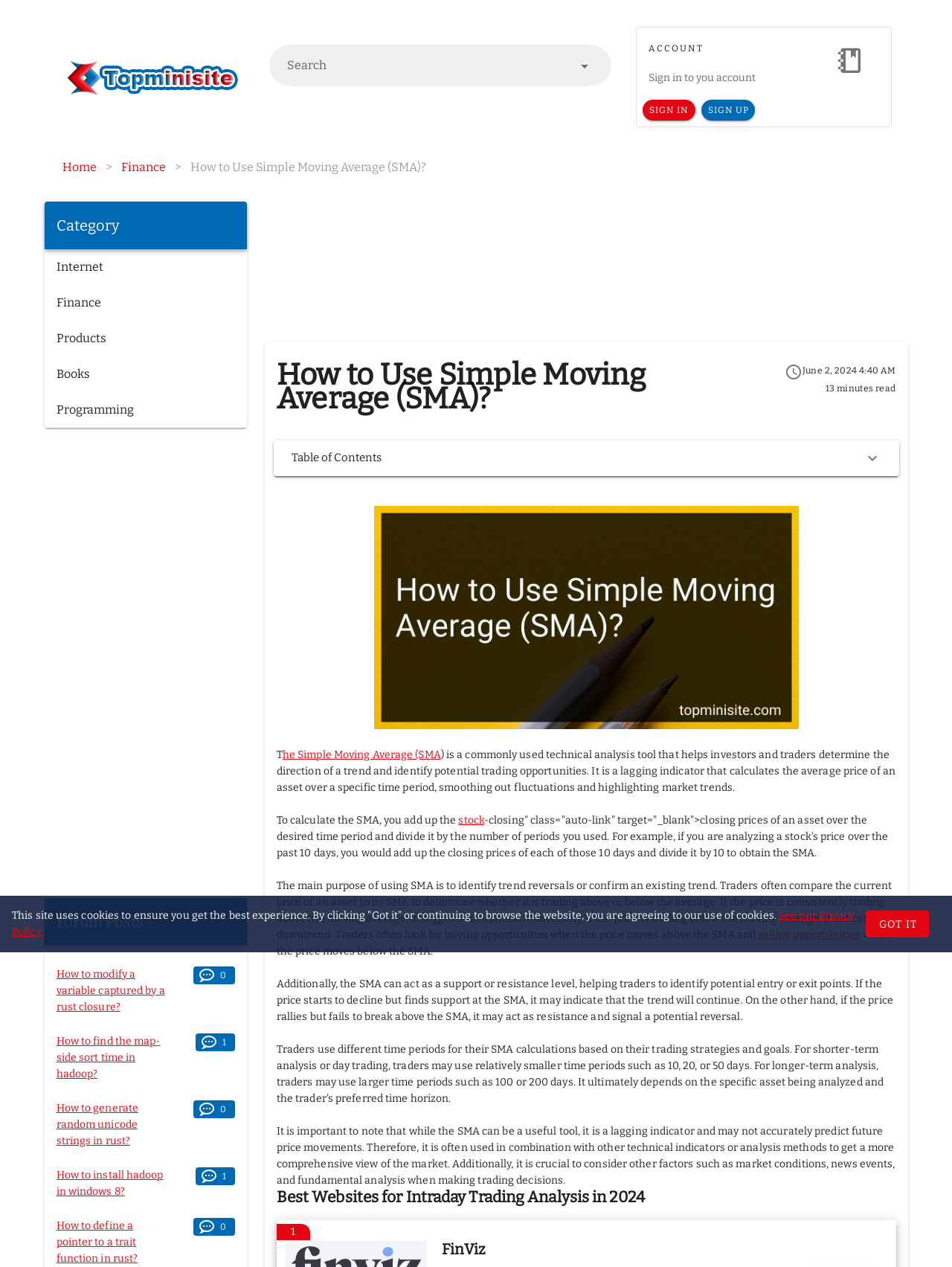Identify the bounding box coordinates of the clickable section necessary to follow the following instruction: "Go to the Finance page". The coordinates should be presented as four float numbers from 0 to 1, i.e., [left, top, right, bottom].

[0.127, 0.125, 0.174, 0.139]